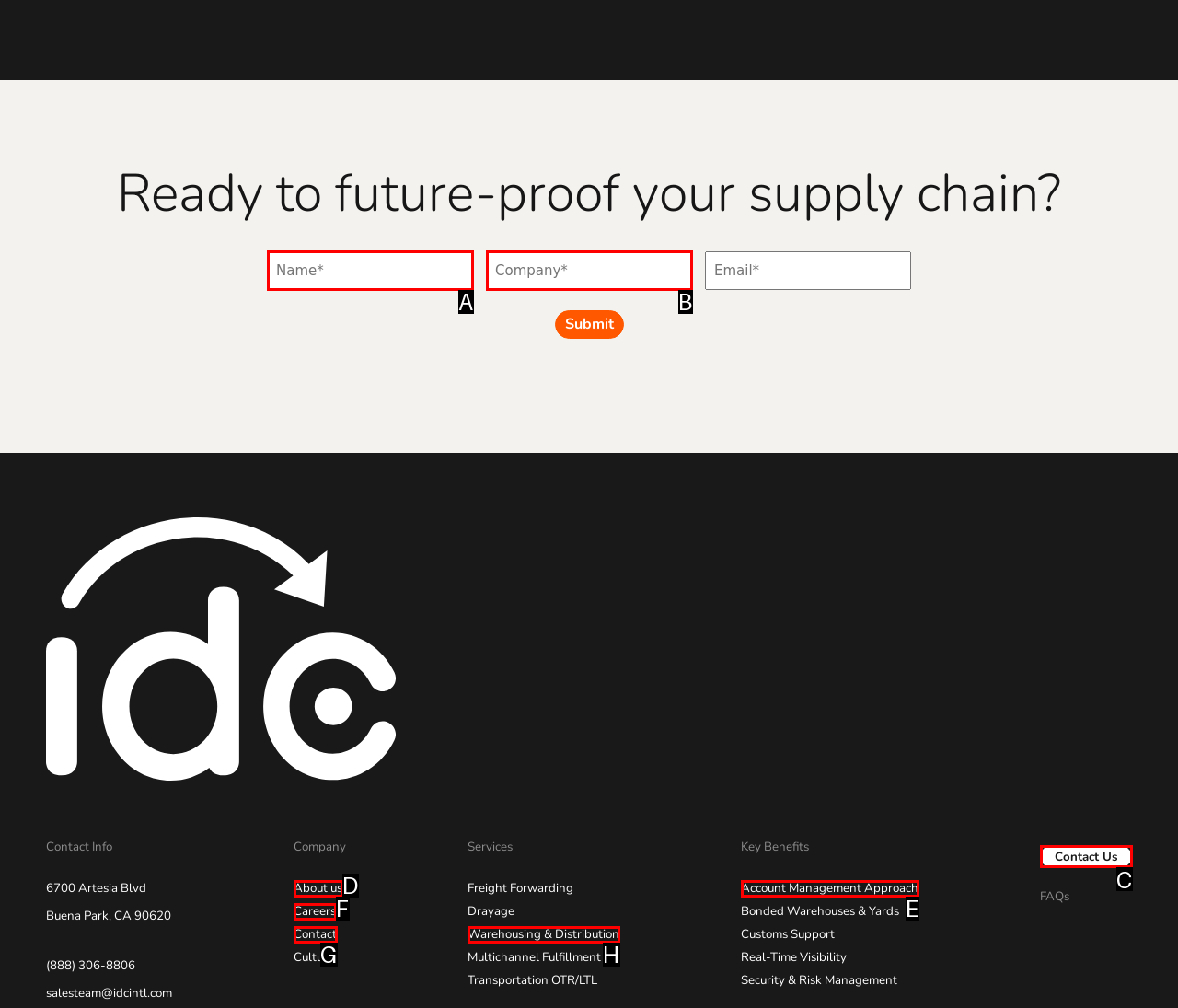From the given options, indicate the letter that corresponds to the action needed to complete this task: Get in touch with the company. Respond with only the letter.

C